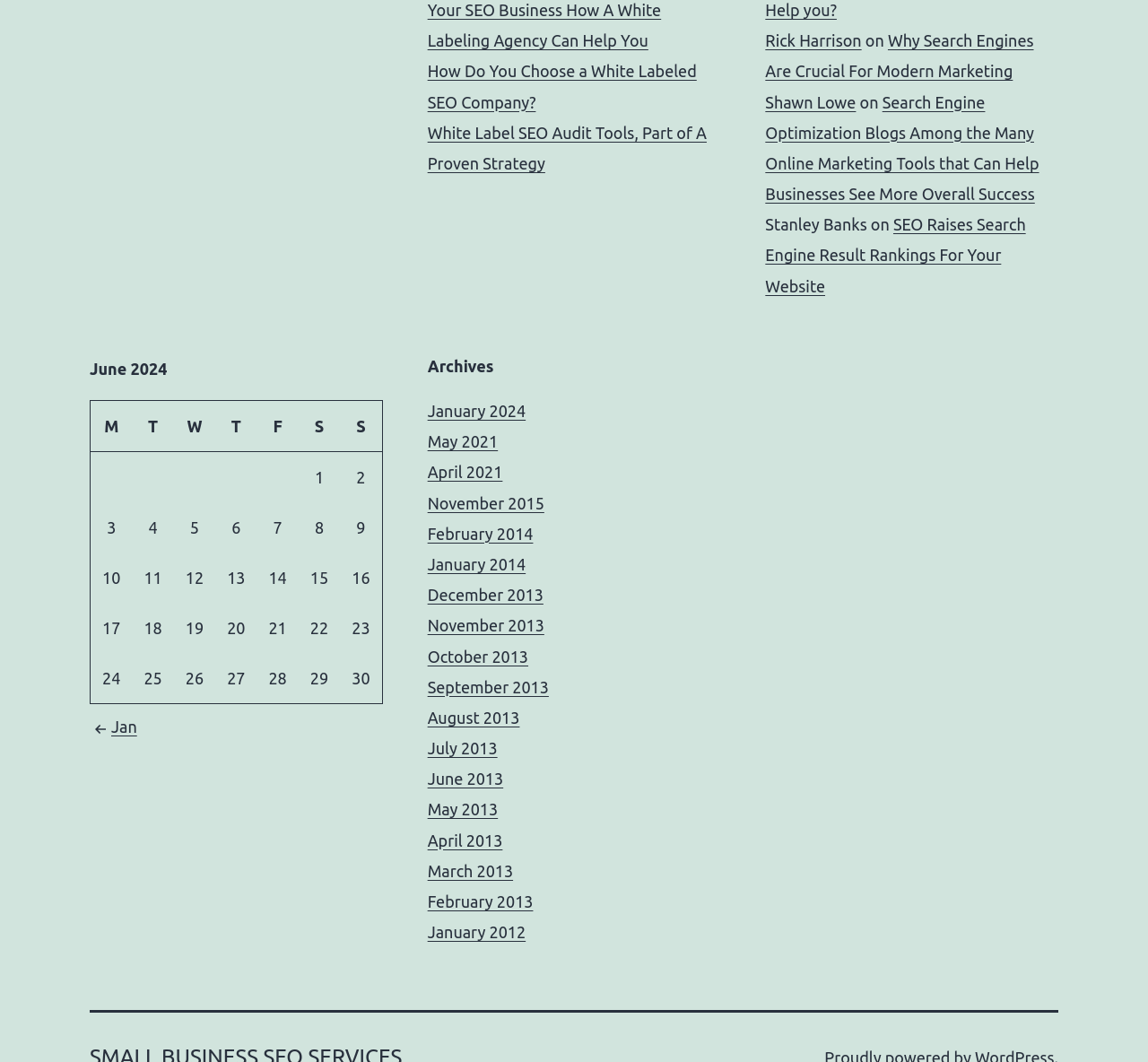Identify the bounding box coordinates of the element that should be clicked to fulfill this task: "Go to 'June 2024'". The coordinates should be provided as four float numbers between 0 and 1, i.e., [left, top, right, bottom].

[0.078, 0.334, 0.333, 0.663]